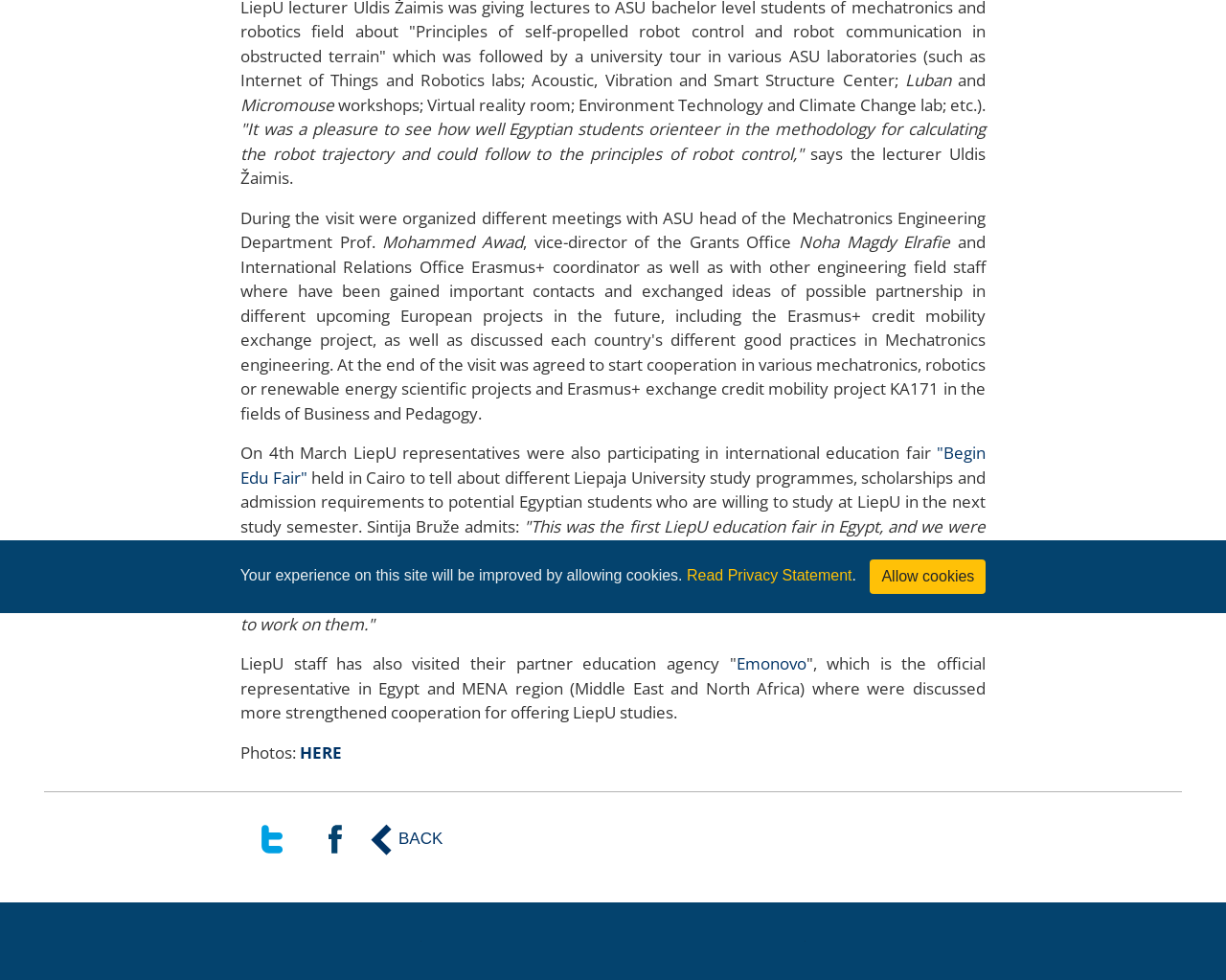Given the description: "HERE", determine the bounding box coordinates of the UI element. The coordinates should be formatted as four float numbers between 0 and 1, [left, top, right, bottom].

[0.245, 0.756, 0.279, 0.779]